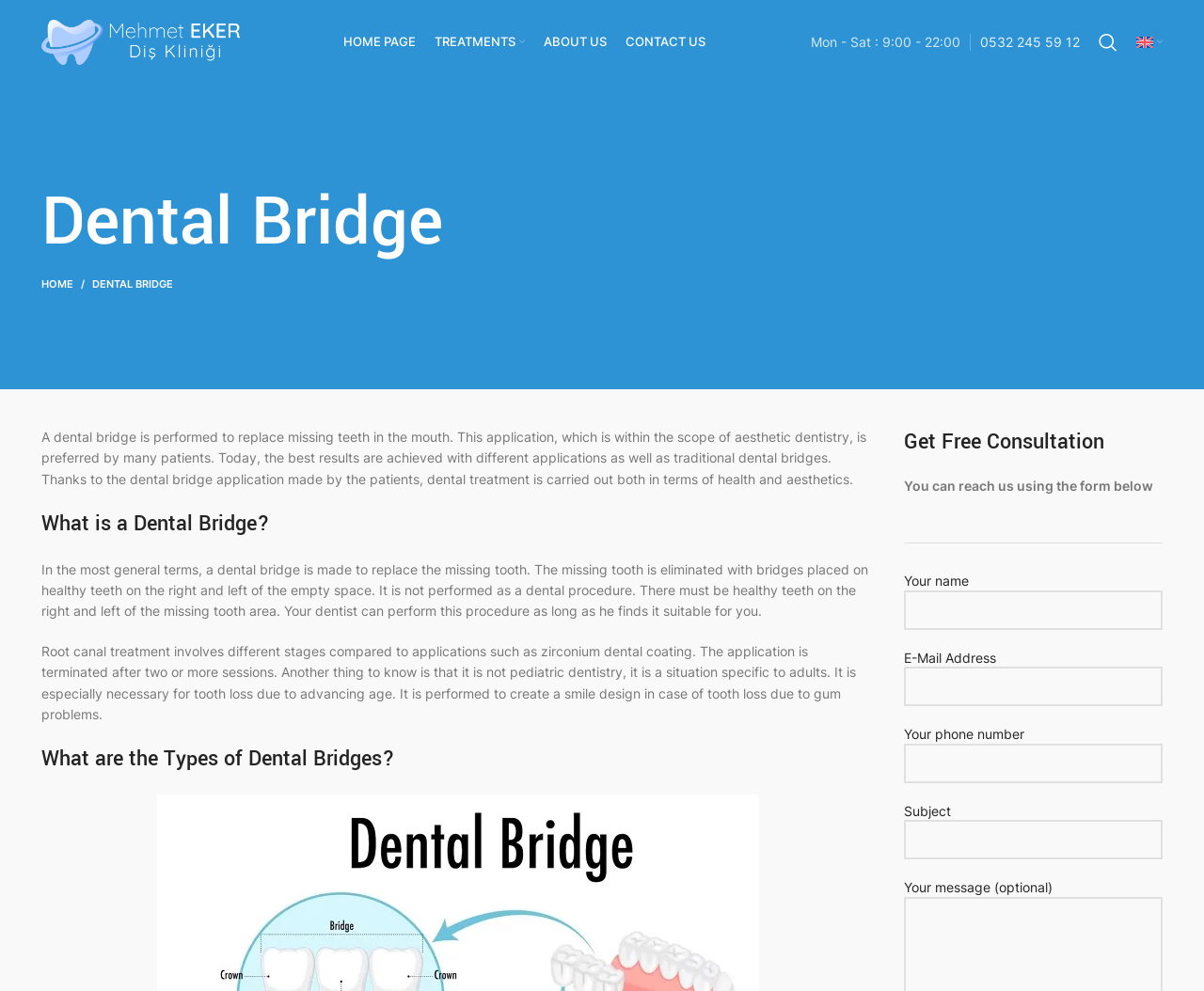Please specify the bounding box coordinates of the area that should be clicked to accomplish the following instruction: "Search for something". The coordinates should consist of four float numbers between 0 and 1, i.e., [left, top, right, bottom].

[0.905, 0.024, 0.936, 0.062]